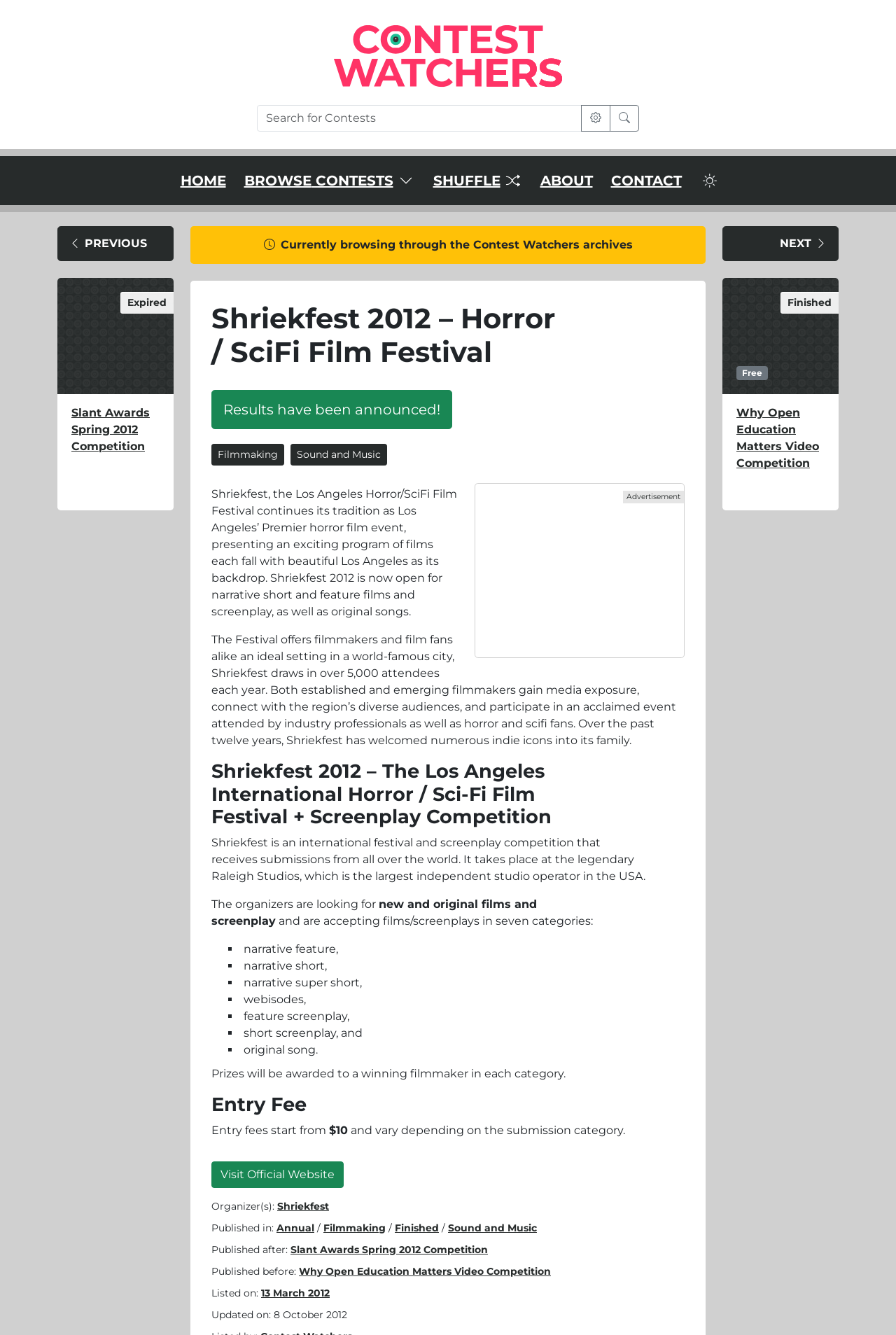Based on the element description Sound and Music, identify the bounding box of the UI element in the given webpage screenshot. The coordinates should be in the format (top-left x, top-left y, bottom-right x, bottom-right y) and must be between 0 and 1.

[0.5, 0.915, 0.599, 0.924]